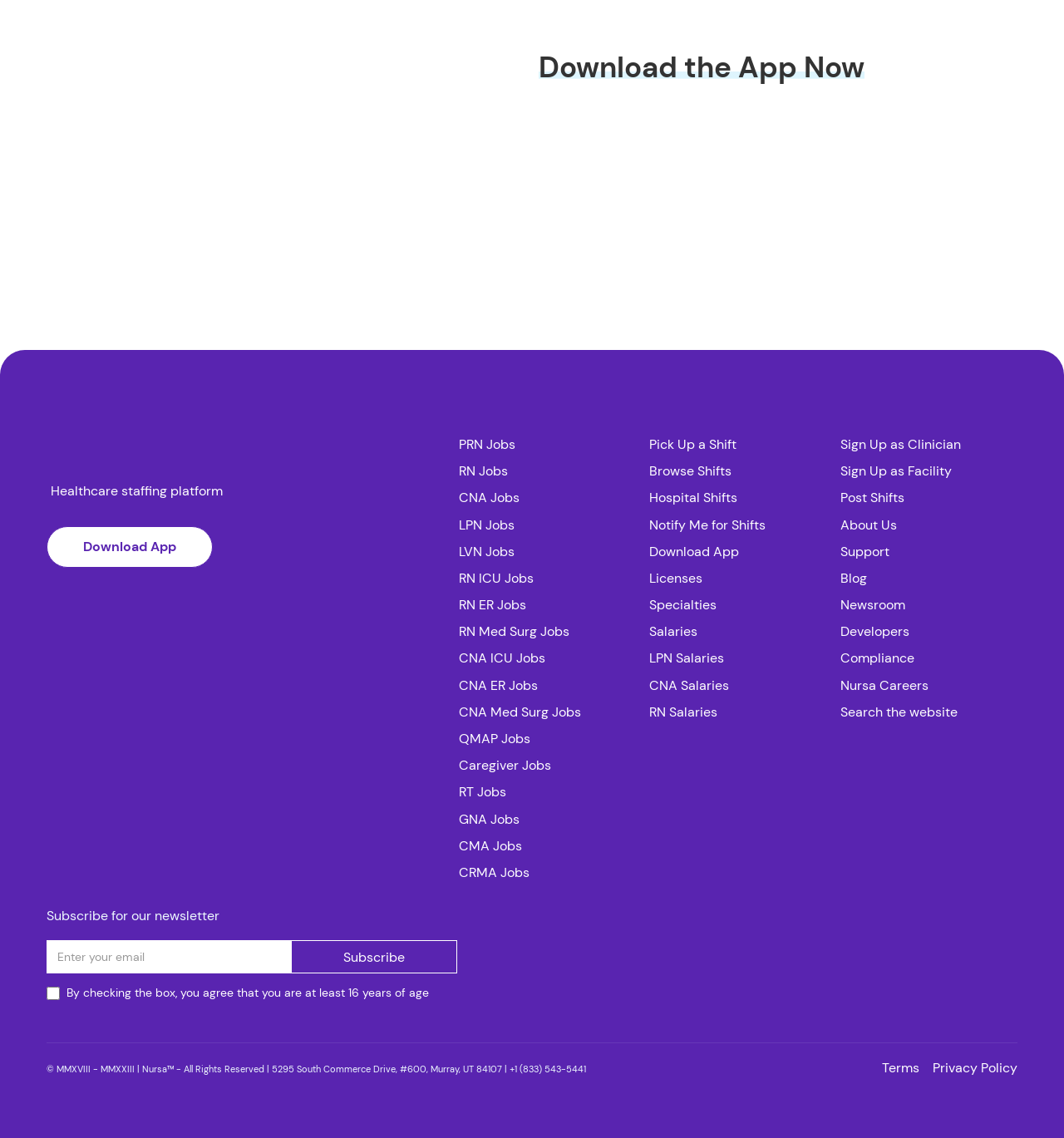Respond to the following query with just one word or a short phrase: 
What are the two options to download the app?

App Store and Google Play